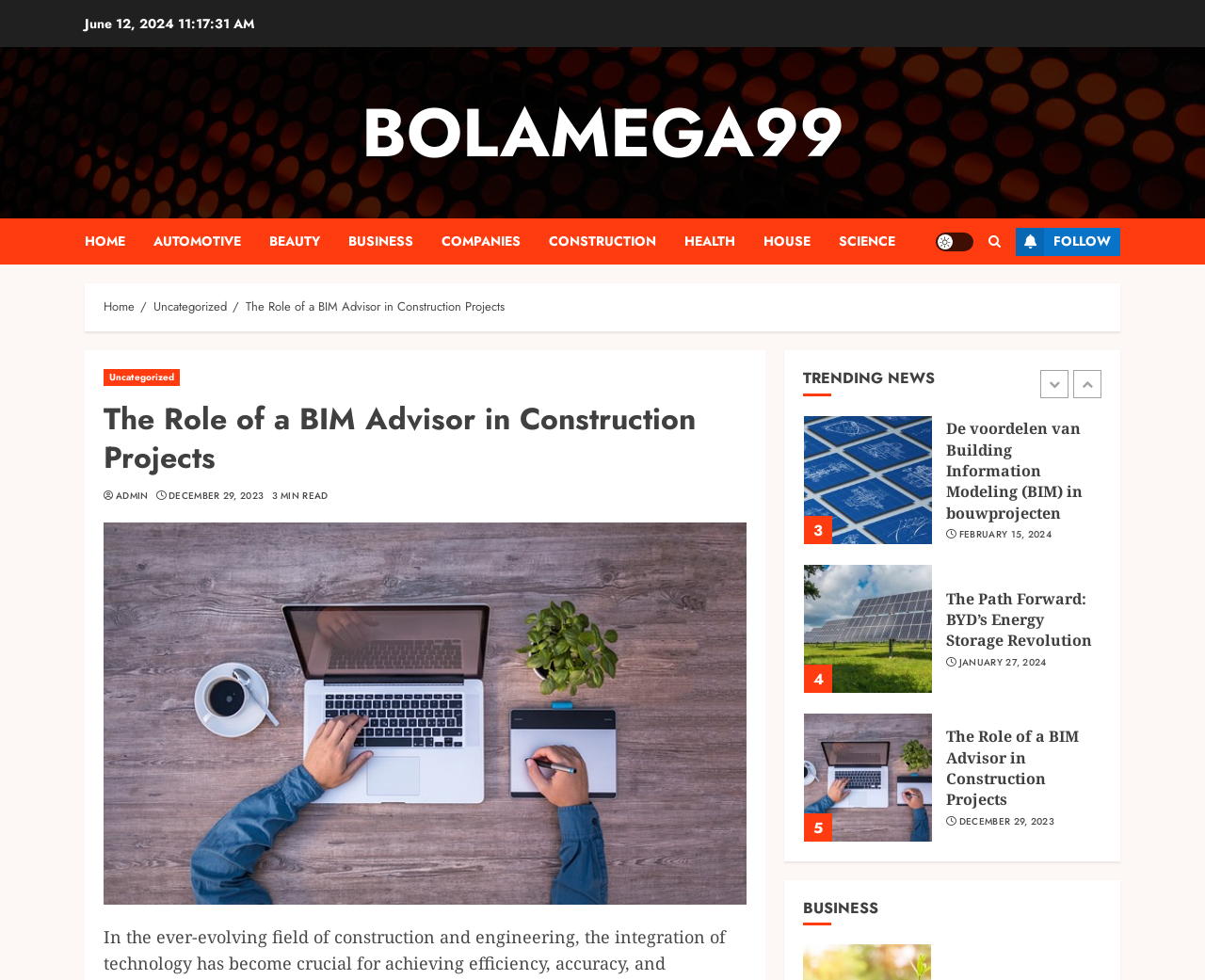What is the category of the 'The Role of a BIM Advisor in Construction Projects' article?
Look at the image and construct a detailed response to the question.

I found the category of the article by looking at the breadcrumbs navigation element, which shows the category 'Construction' as the parent category of the current article.